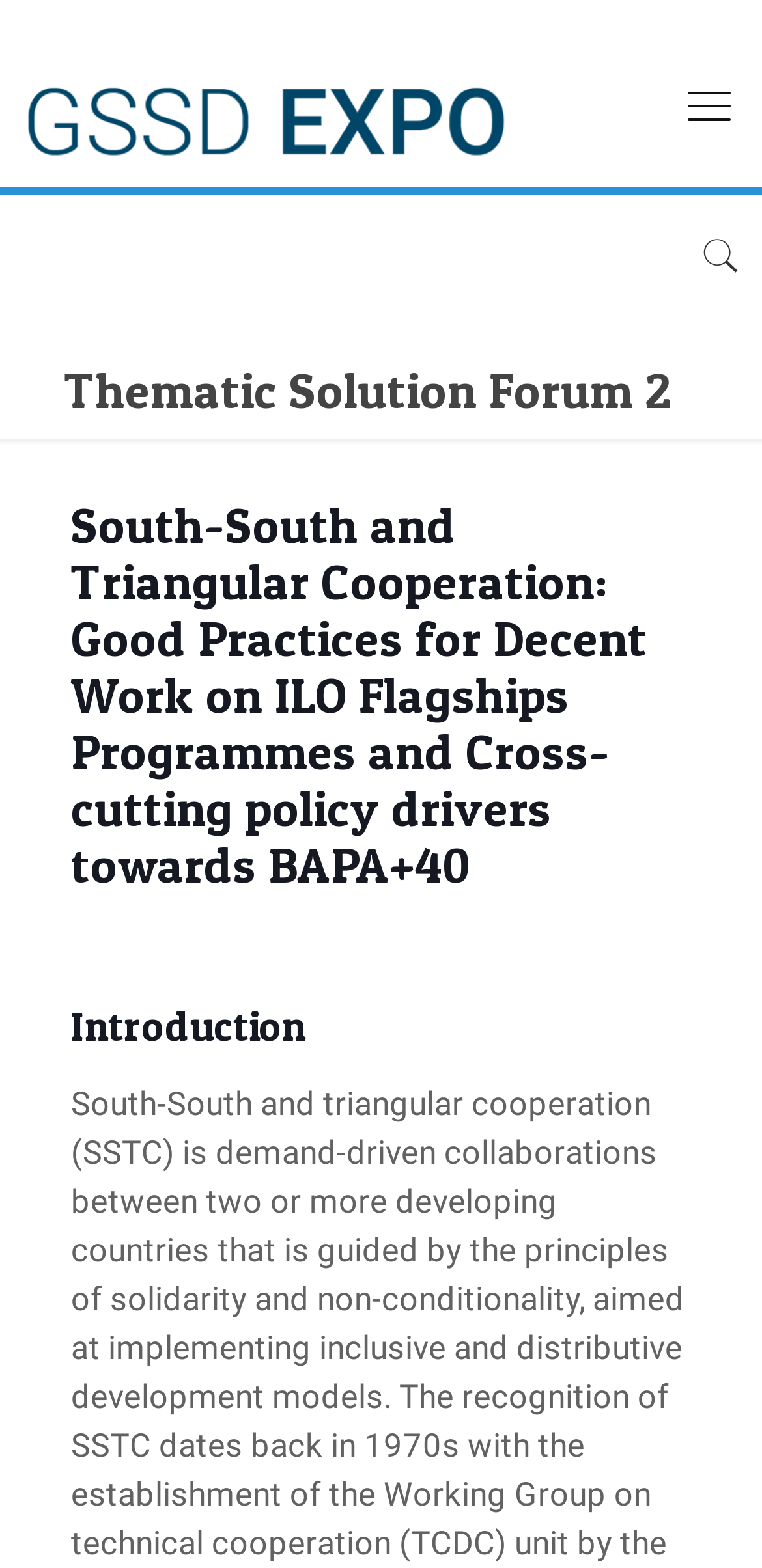Please answer the following question using a single word or phrase: 
How many headings are on the webpage?

3